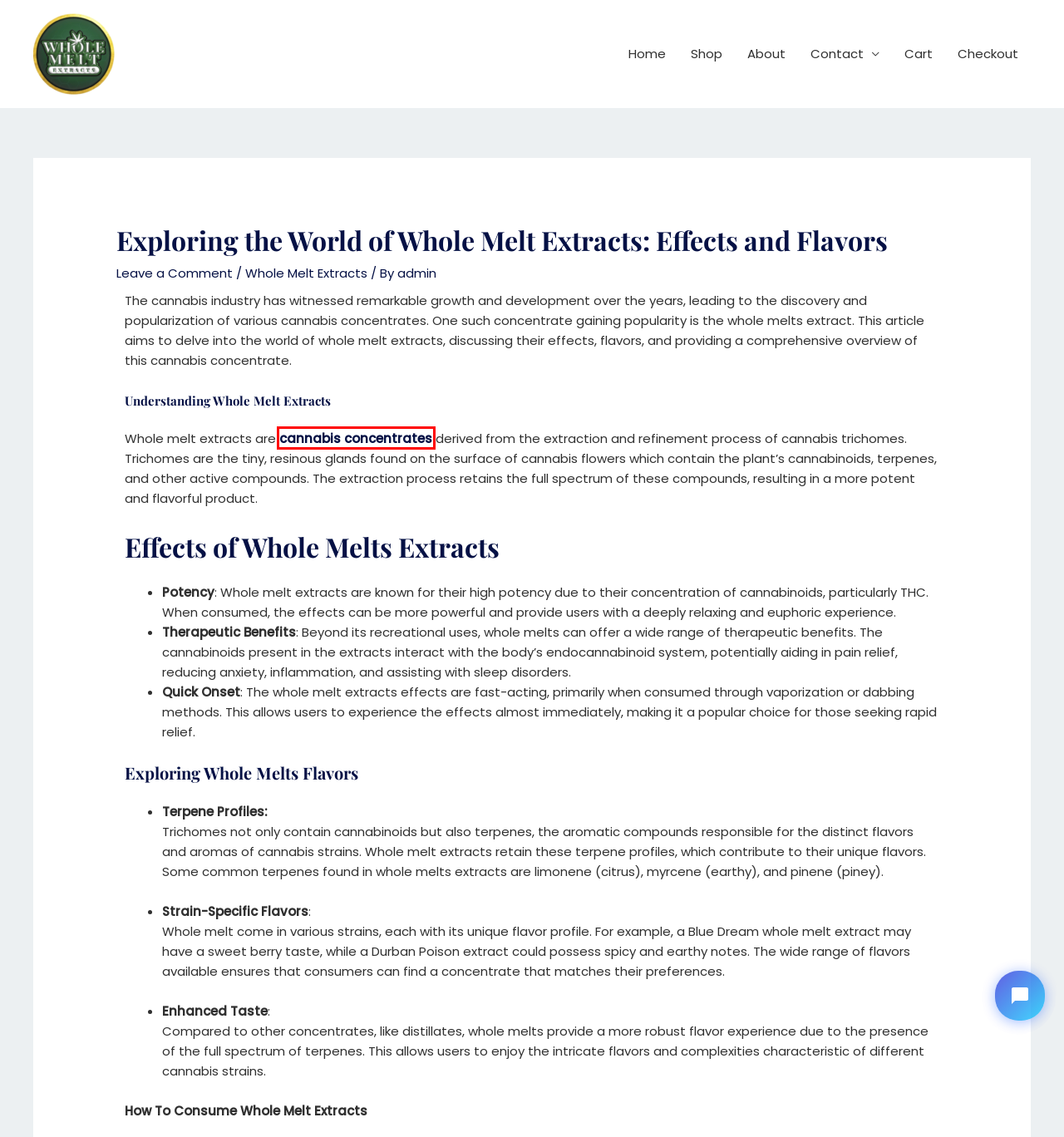Analyze the webpage screenshot with a red bounding box highlighting a UI element. Select the description that best matches the new webpage after clicking the highlighted element. Here are the options:
A. Shop - Whole Melts Extracts
B. Whole Melt Extracts | Buy Whole Melt Online - Whole Melts Extracts
C. Cart - Whole Melts Extracts
D. Contact - Whole Melts Extracts
E. About - Whole Melts Extracts
F. Whole Melt Extracts Archives - Whole Melts Extracts
G. admin, Author at Whole Melts Extracts
H. Whole Melts 50 Packs - Whole Melts Extracts

H